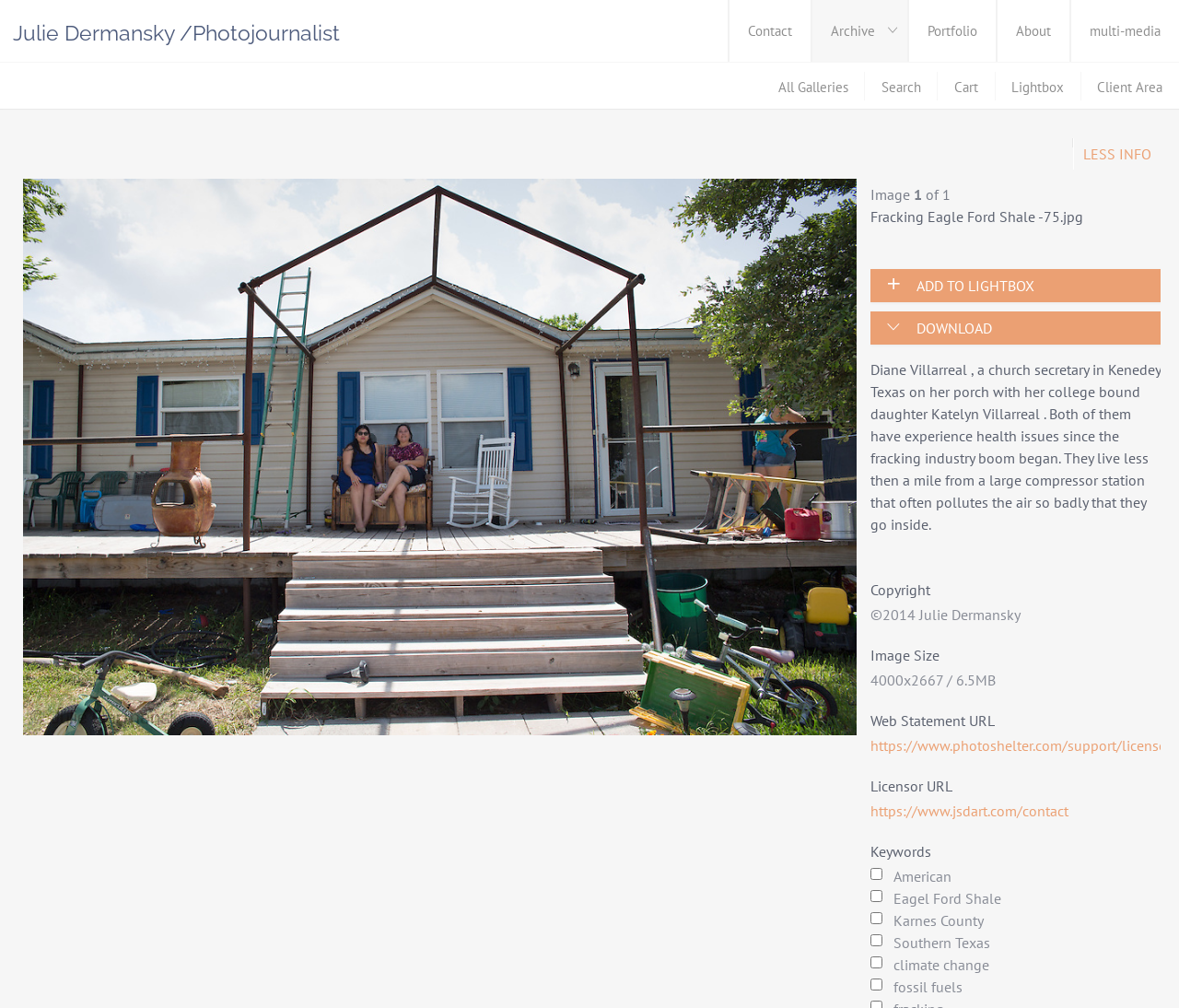Please mark the clickable region by giving the bounding box coordinates needed to complete this instruction: "Add to lightbox".

[0.738, 0.267, 0.996, 0.3]